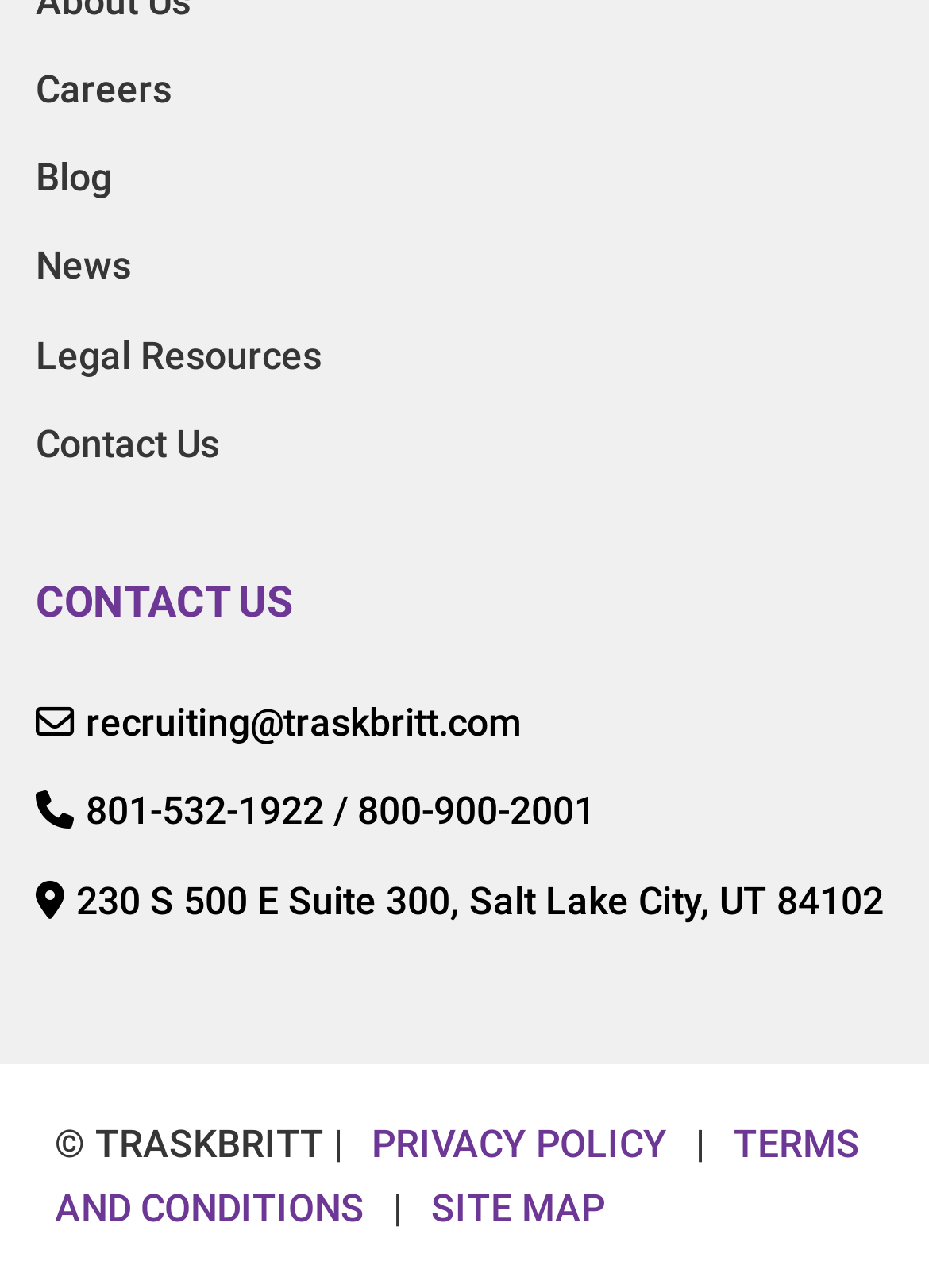Find the bounding box coordinates of the area to click in order to follow the instruction: "Contact Us".

[0.038, 0.319, 0.346, 0.37]